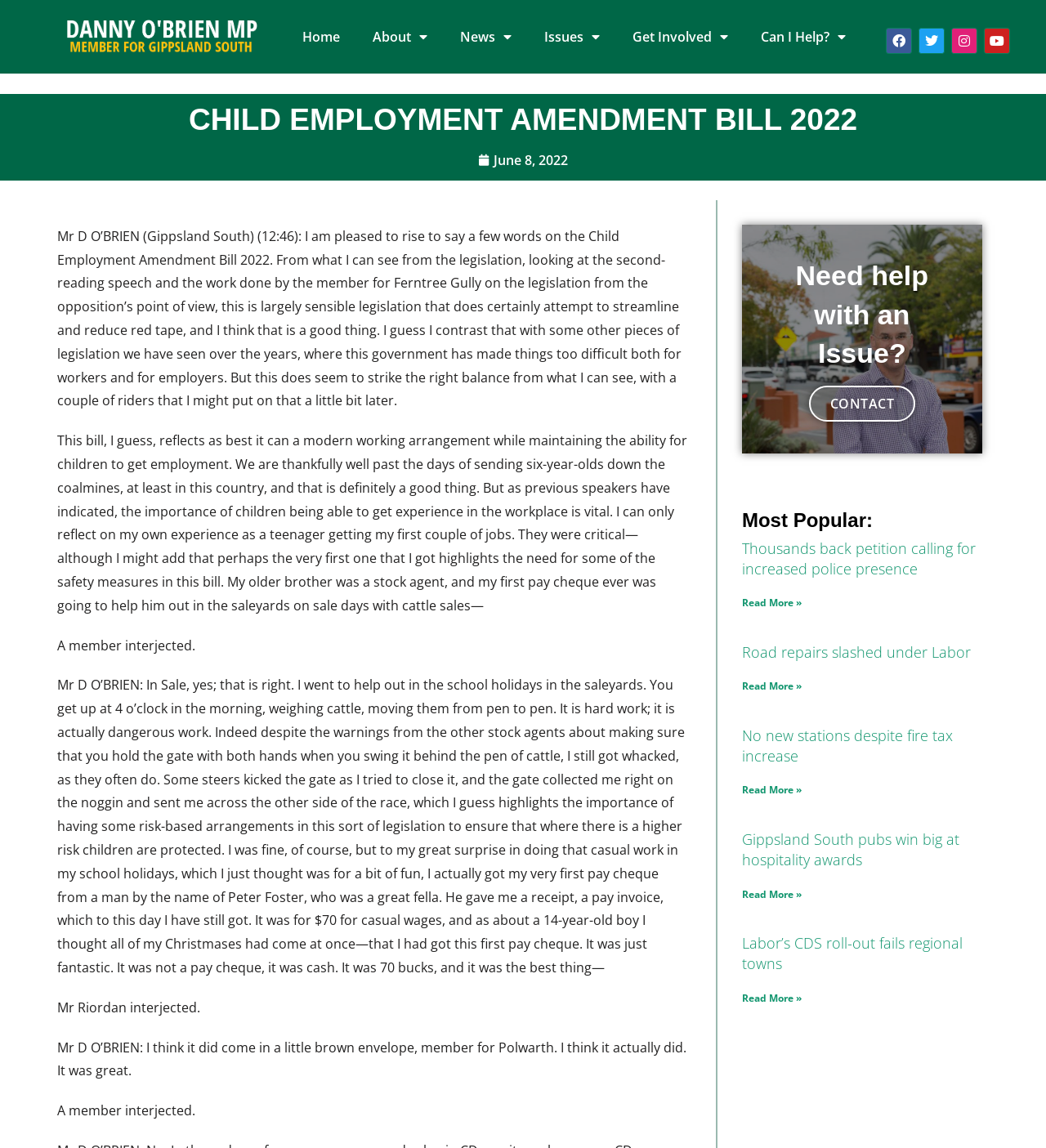Could you highlight the region that needs to be clicked to execute the instruction: "Contact Danny O'Brien for help with an issue"?

[0.709, 0.196, 0.939, 0.395]